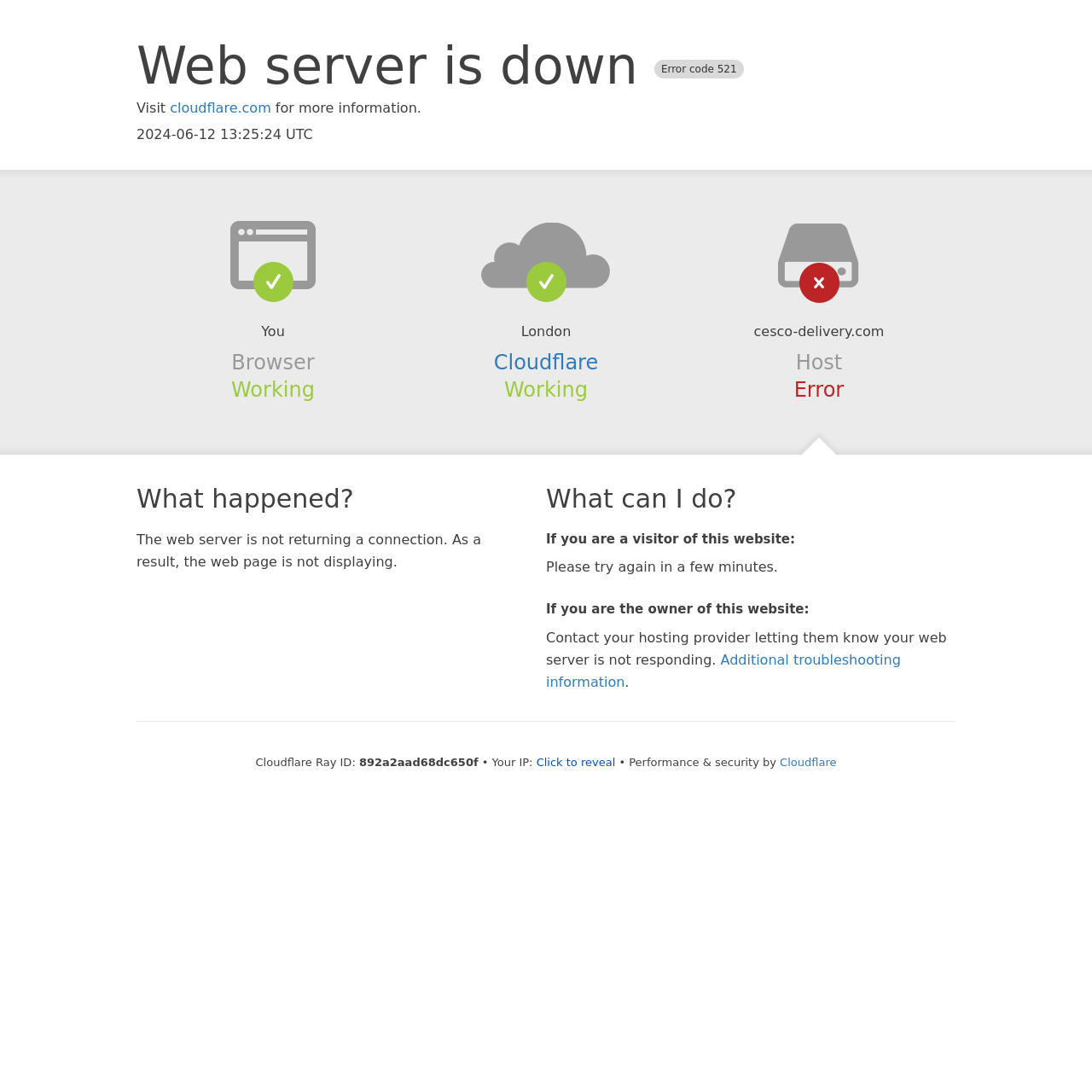Offer a thorough description of the webpage.

The webpage appears to be an error page, indicating that the web server is down with an error code of 521. At the top of the page, there is a heading that displays the error message. Below this heading, there is a link to Cloudflare, a website that provides more information about the error.

On the left side of the page, there are several headings and paragraphs that explain what happened, what can be done, and troubleshooting steps. The first heading, "What happened?", is followed by a paragraph that explains the error in more detail. The next heading, "What can I do?", is divided into two sections: one for visitors of the website and one for the website owner. The section for visitors suggests trying again in a few minutes, while the section for the website owner advises contacting the hosting provider.

On the right side of the page, there is information about the browser, Cloudflare, and the host, including their current status. There is also a link to additional troubleshooting information.

At the bottom of the page, there is a section that displays technical information, including the Cloudflare Ray ID, IP address, and a button to reveal more information. The page is concluded with a statement about performance and security provided by Cloudflare.